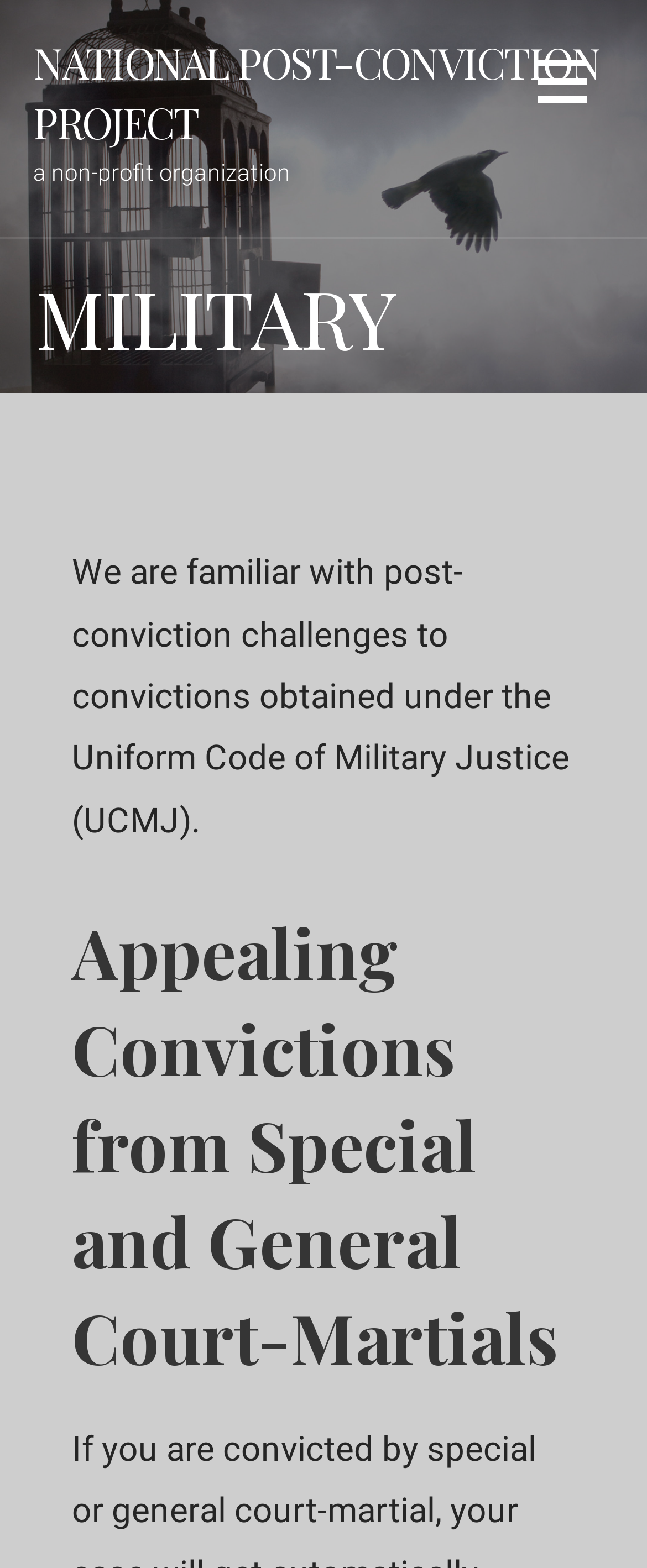Elaborate on the webpage's design and content in a detailed caption.

The webpage is about the National Post-Conviction Project, a non-profit organization, with a focus on military cases. At the top-left corner, there is a "Skip to content" link. Below it, the title "NATIONAL POST-CONVICTION PROJECT" is prominently displayed, with a link to the organization's name. 

To the right of the title, a brief description of the organization is provided, stating that it is a non-profit. 

Further down, the heading "MILITARY" is displayed, spanning almost the entire width of the page. Underneath, there is a paragraph of text explaining the organization's experience with post-conviction challenges to convictions obtained under the Uniform Code of Military Justice (UCMJ). 

Below this text, there is a subheading "Appealing Convictions from Special and General Court-Martials", which is likely a specific service or area of expertise offered by the organization.